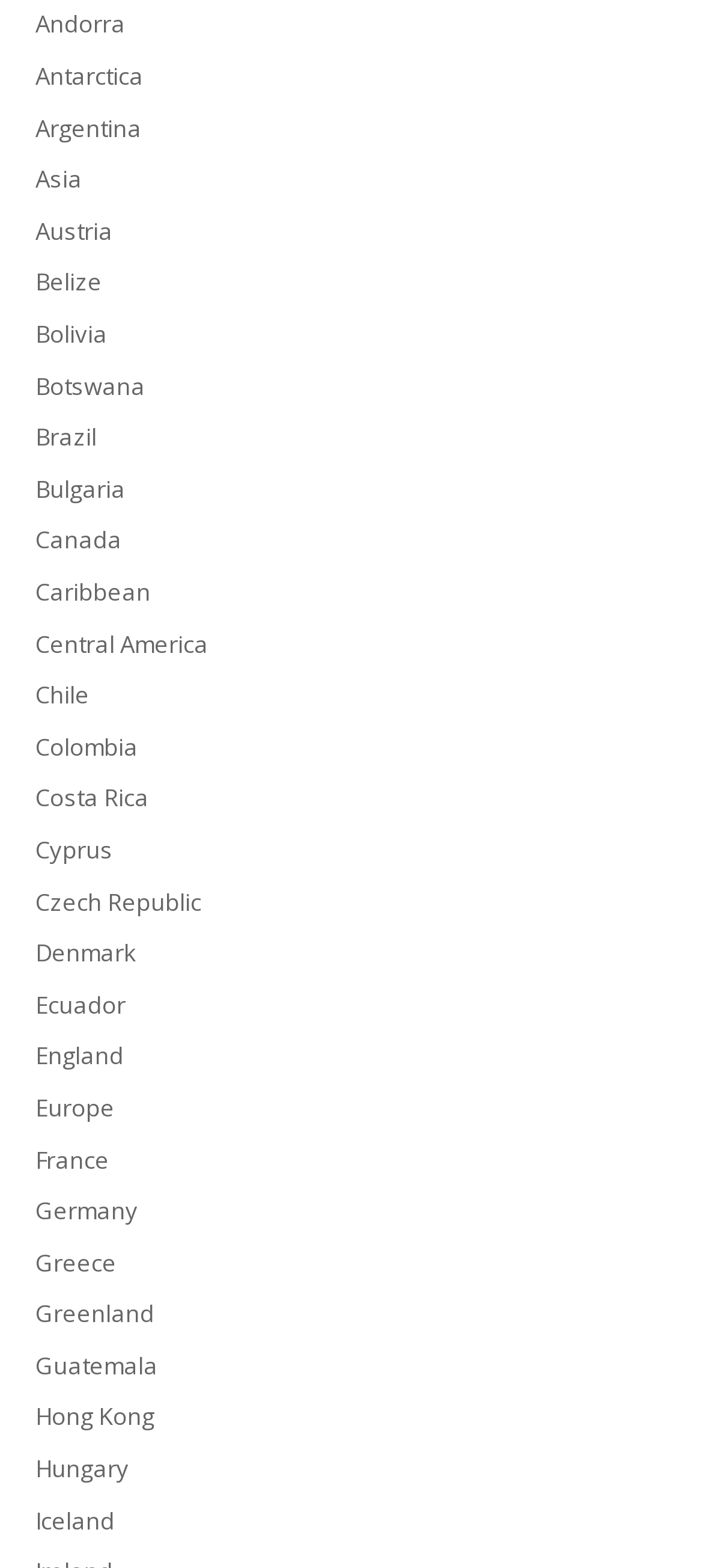Find the bounding box coordinates of the element's region that should be clicked in order to follow the given instruction: "explore Asia". The coordinates should consist of four float numbers between 0 and 1, i.e., [left, top, right, bottom].

[0.05, 0.104, 0.117, 0.124]